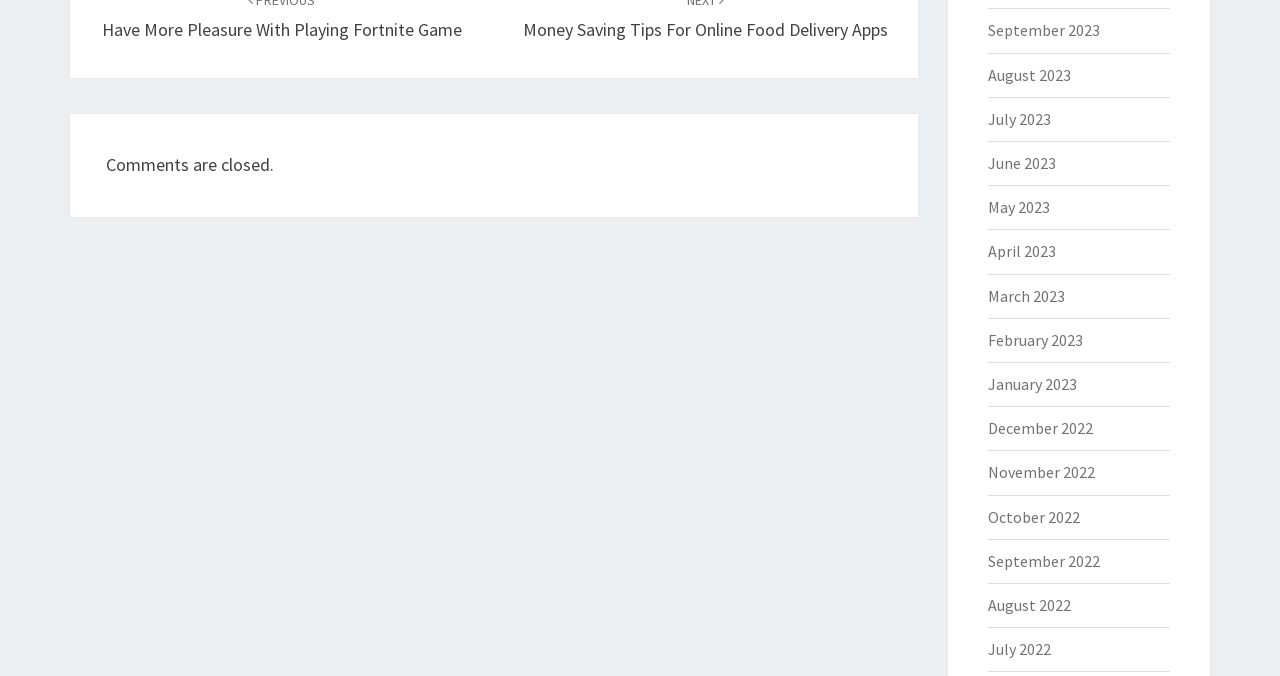How are the month links organized on the webpage?
Using the image, respond with a single word or phrase.

Chronologically